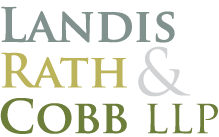What symbol is presented in a lighter gray?
Please provide a comprehensive answer based on the details in the screenshot.

The ampersand, '&', is presented in a lighter gray, leading into 'Cobb', which is presented in a bold green.